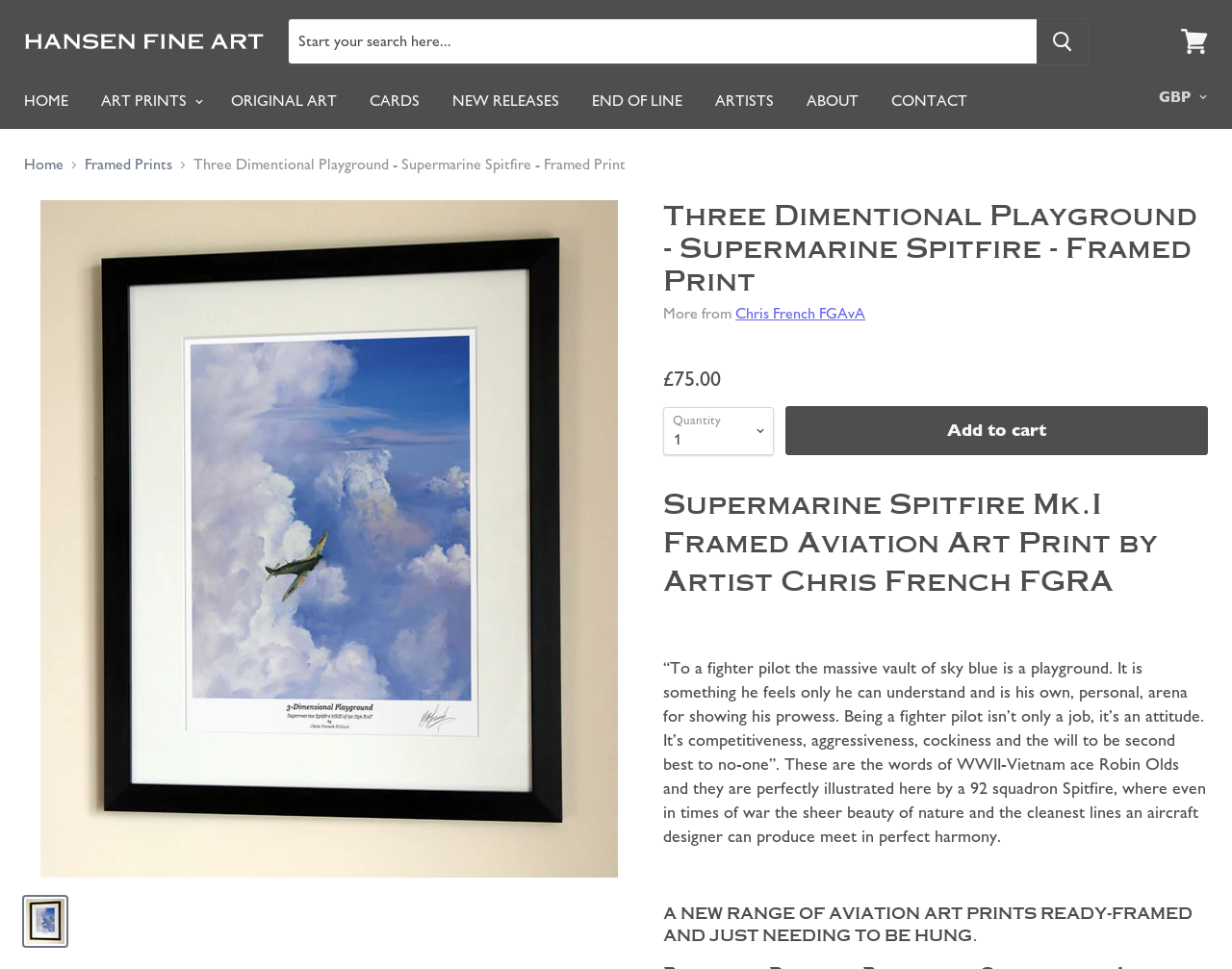With reference to the screenshot, provide a detailed response to the question below:
What is the name of the artist?

I found the answer by looking at the text 'Supermarine Spitfire Mk.I Framed Aviation Art Print by Artist Chris French FGRA' which is the title of the webpage. The title mentions the artist's name as Chris French FGRA.